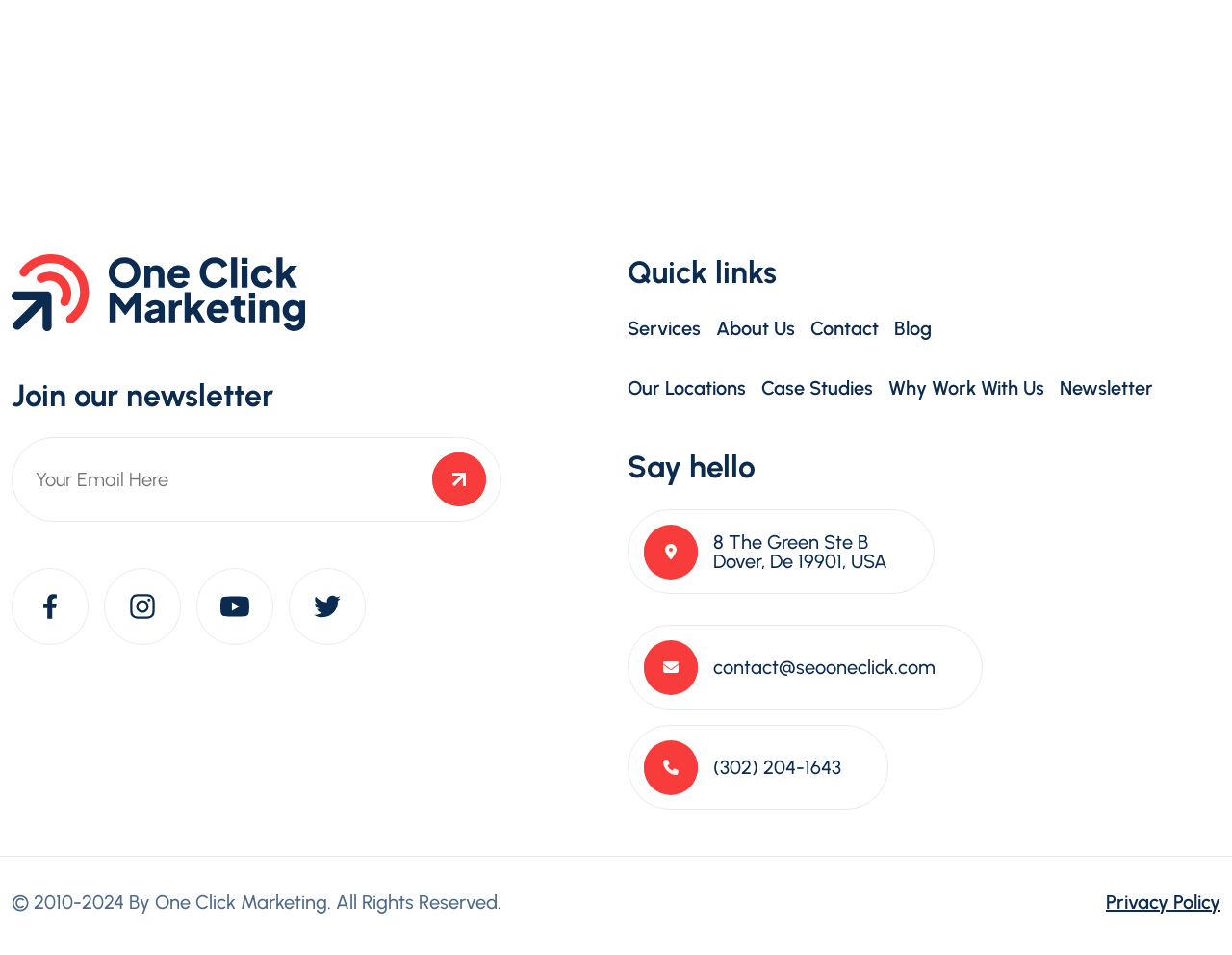Can you find the bounding box coordinates for the element that needs to be clicked to execute this instruction: "View our blog"? The coordinates should be given as four float numbers between 0 and 1, i.e., [left, top, right, bottom].

[0.726, 0.329, 0.756, 0.359]